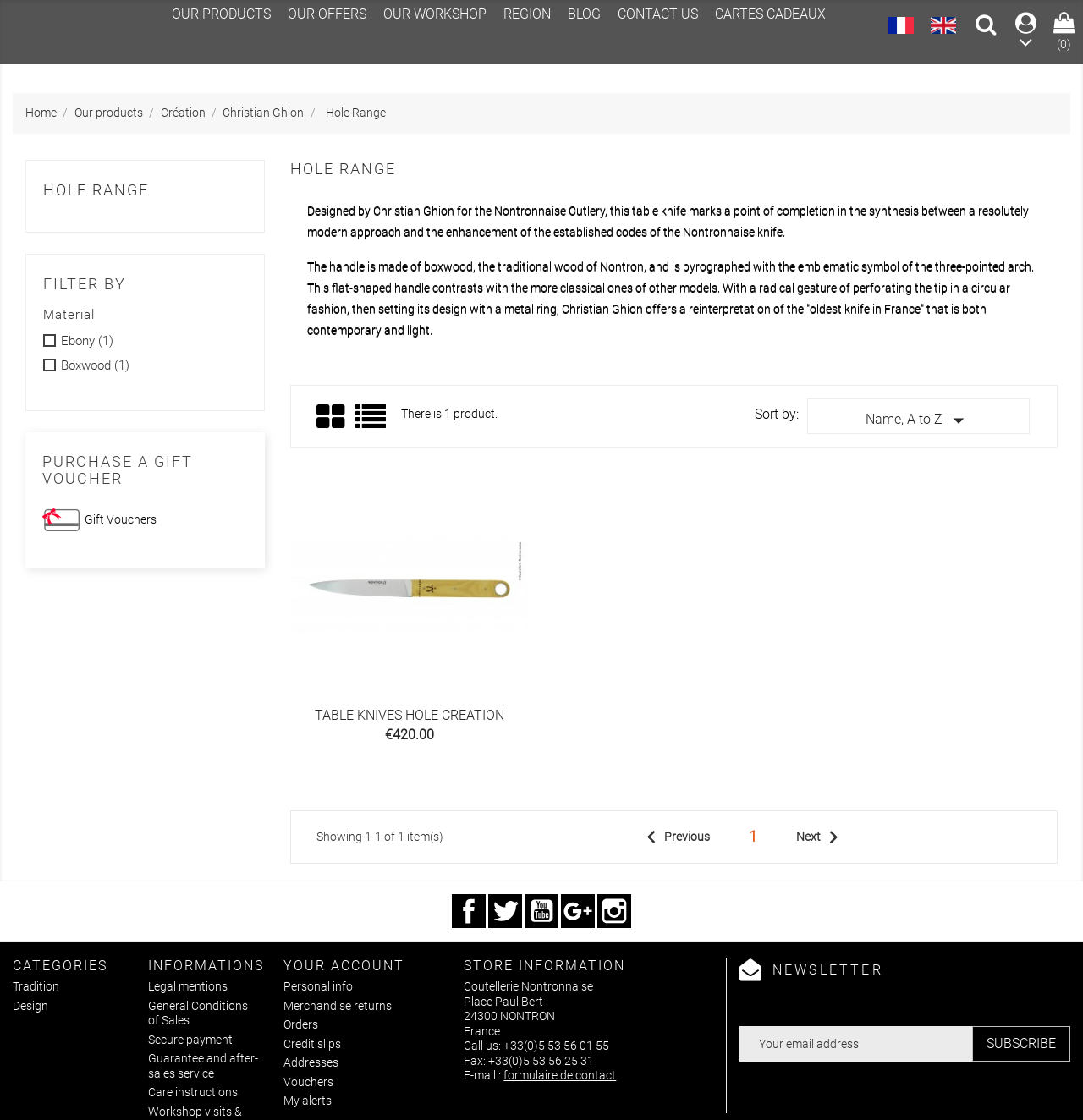Summarize the webpage comprehensively, mentioning all visible components.

This webpage is about the "Hole Collection" by Christian Ghion, a table knife design made in Nontron, France. At the top, there is a navigation menu with links to "OUR PRODUCTS", "OUR OFFERS", "OUR WORKSHOP", "REGION", "BLOG", "CONTACT US", and "CARTES CADEAUX". Below this menu, there are two images with links, likely representing social media profiles.

On the left side, there is a sidebar with links to "Home", "Our products", "Création", "Christian Ghion", and "Hole Range". Below this, there is a filter section with checkboxes for "Ebony" and "Boxwood" materials.

The main content area is divided into two sections. The top section has a heading "PURCHASE A GIFT VOUCHER" and a link to "Gift Vouchers". Below this, there is a description of the "Hole Range" table knife, designed by Christian Ghion for the Nontronnaise Cutlery. The description is followed by a link to sort the products by name.

The bottom section displays a single product, "Steak knife in boxwood", with an image, price, and a link to the product page. There are also links to previous and next pages, as well as a pagination menu.

At the bottom of the page, there are social media links to Facebook, Twitter, YouTube, Google+, and Instagram. Below this, there are three columns of links: "CATEGORIES" with links to "Tradition" and "Design", "INFORMATIONS" with links to legal mentions, general conditions of sales, and other information, and "YOUR ACCOUNT" with links to personal info, merchandise returns, orders, and other account-related pages. Finally, there is a "STORE INFORMATION" section with the store's name, address, and other details.